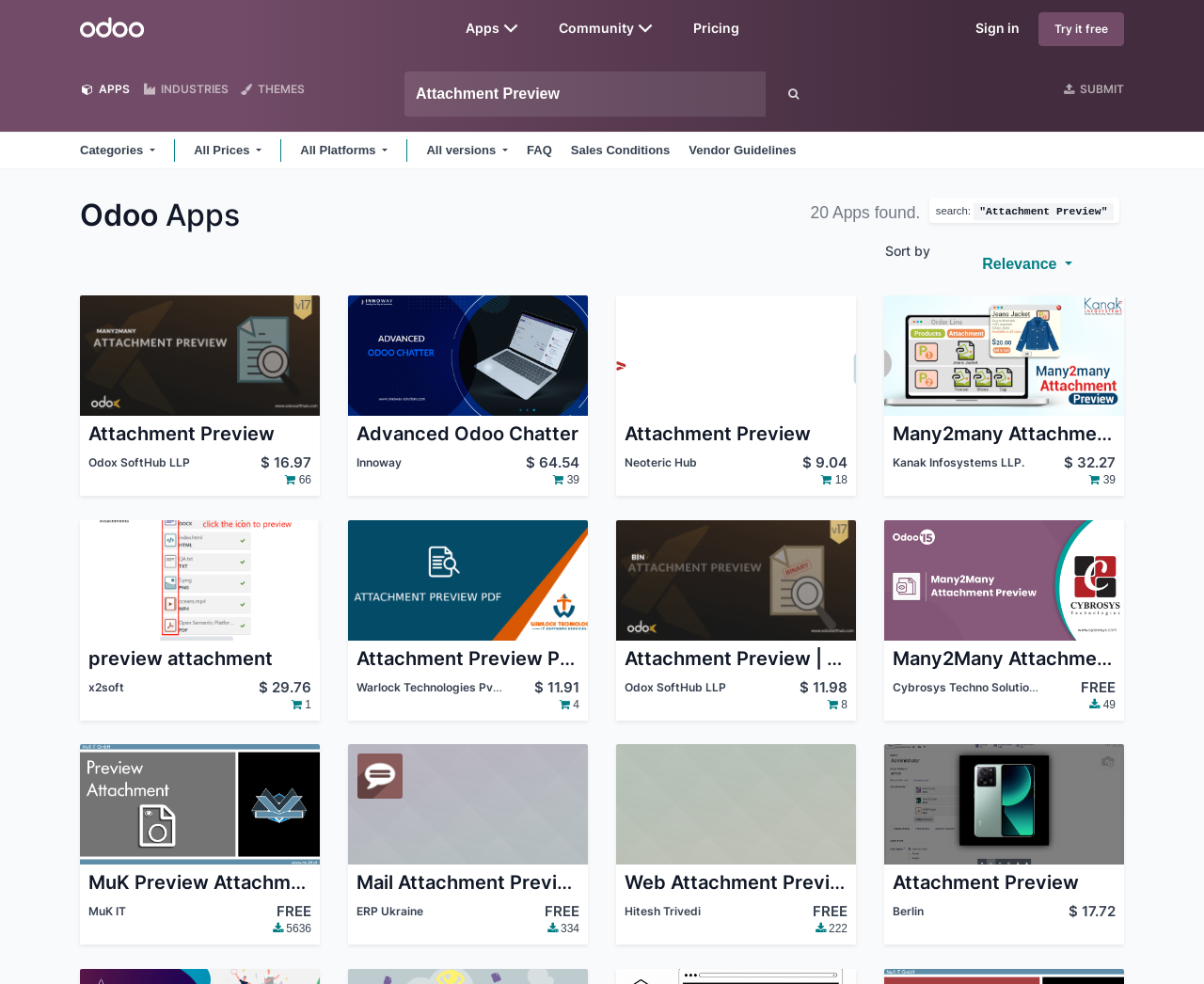Extract the text of the main heading from the webpage.

Odoo Apps
20 Apps found. search: "Attachment Preview"
×